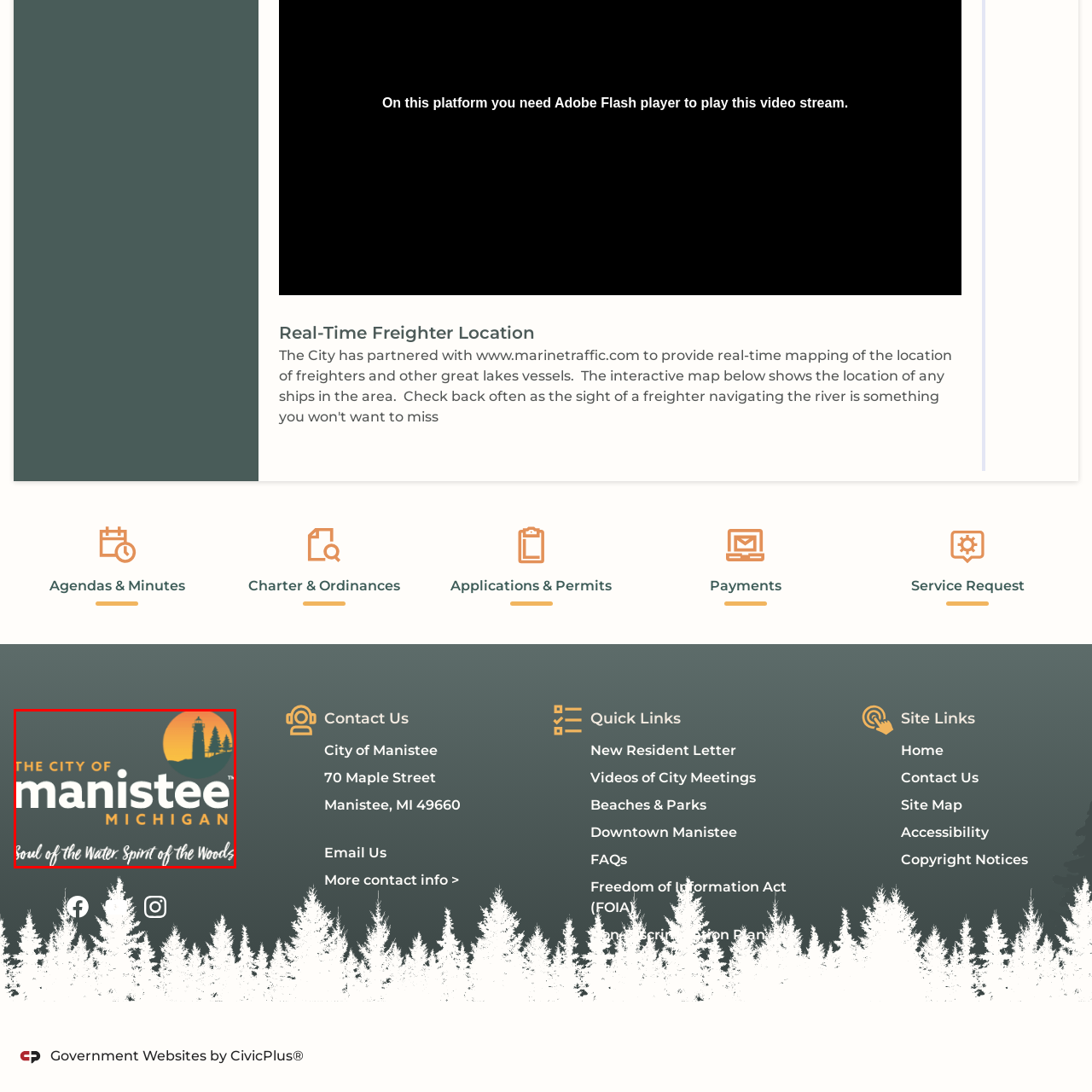What is the slogan written below the main text?
View the portion of the image encircled by the red bounding box and give a one-word or short phrase answer.

Soul of the Water. Spirit of the Woods